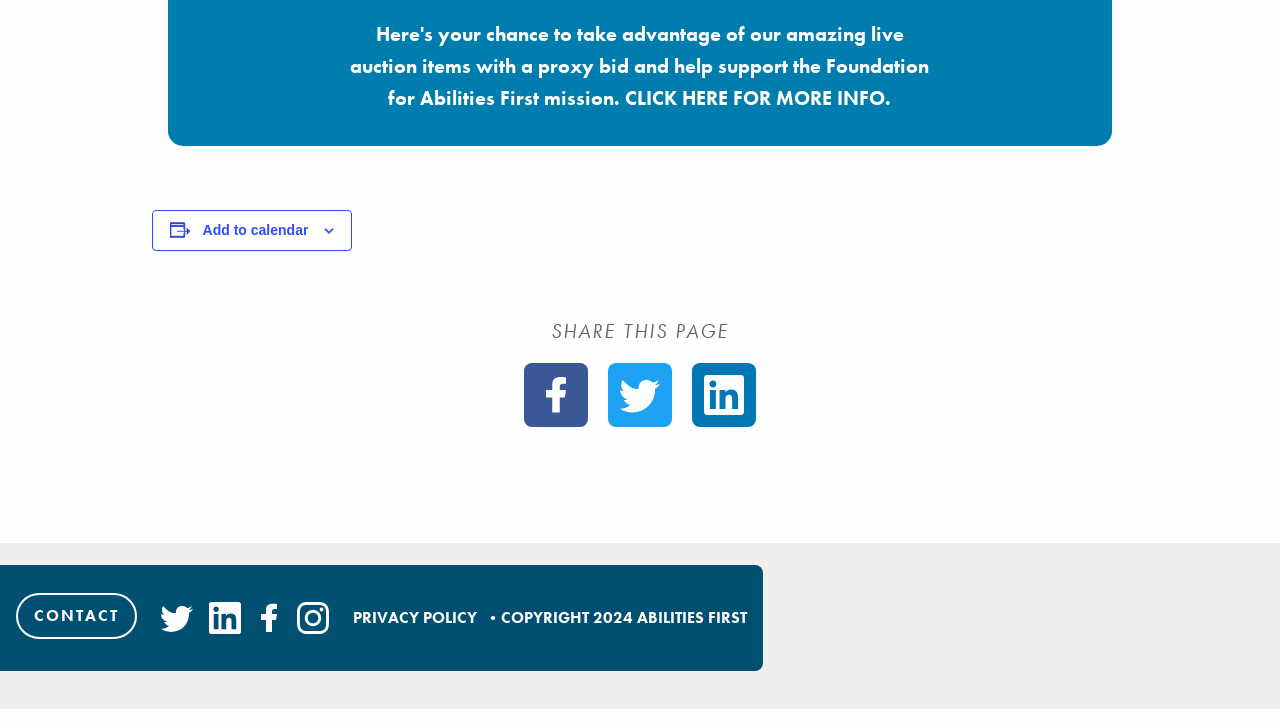Provide a thorough and detailed response to the question by examining the image: 
What is the purpose of the link with the text 'CONTACT'?

The link with the text 'CONTACT' is located at [0.013, 0.818, 0.107, 0.881] and is likely used to contact the organization or access contact information.